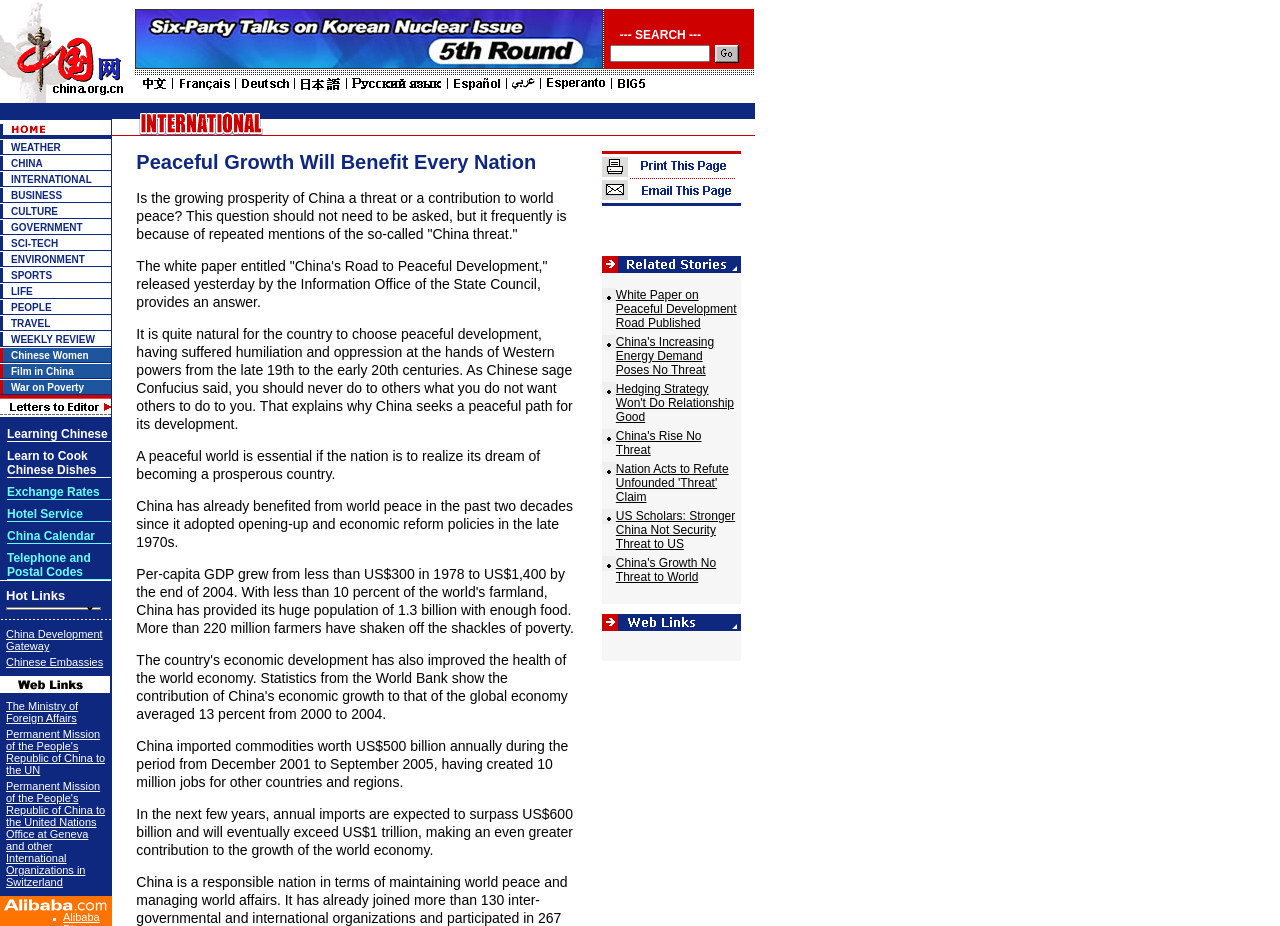Find the bounding box coordinates of the element's region that should be clicked in order to follow the given instruction: "Click on the China link". The coordinates should consist of four float numbers between 0 and 1, i.e., [left, top, right, bottom].

[0.009, 0.17, 0.033, 0.182]